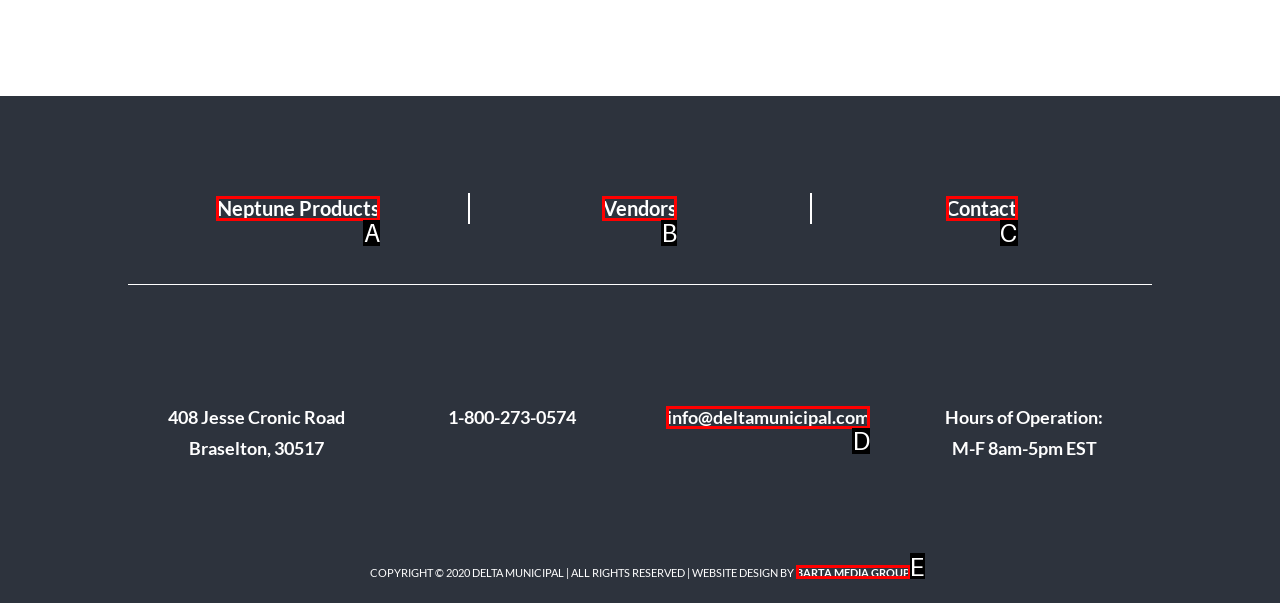From the provided options, which letter corresponds to the element described as: name="s" placeholder="Search the site"
Answer with the letter only.

None